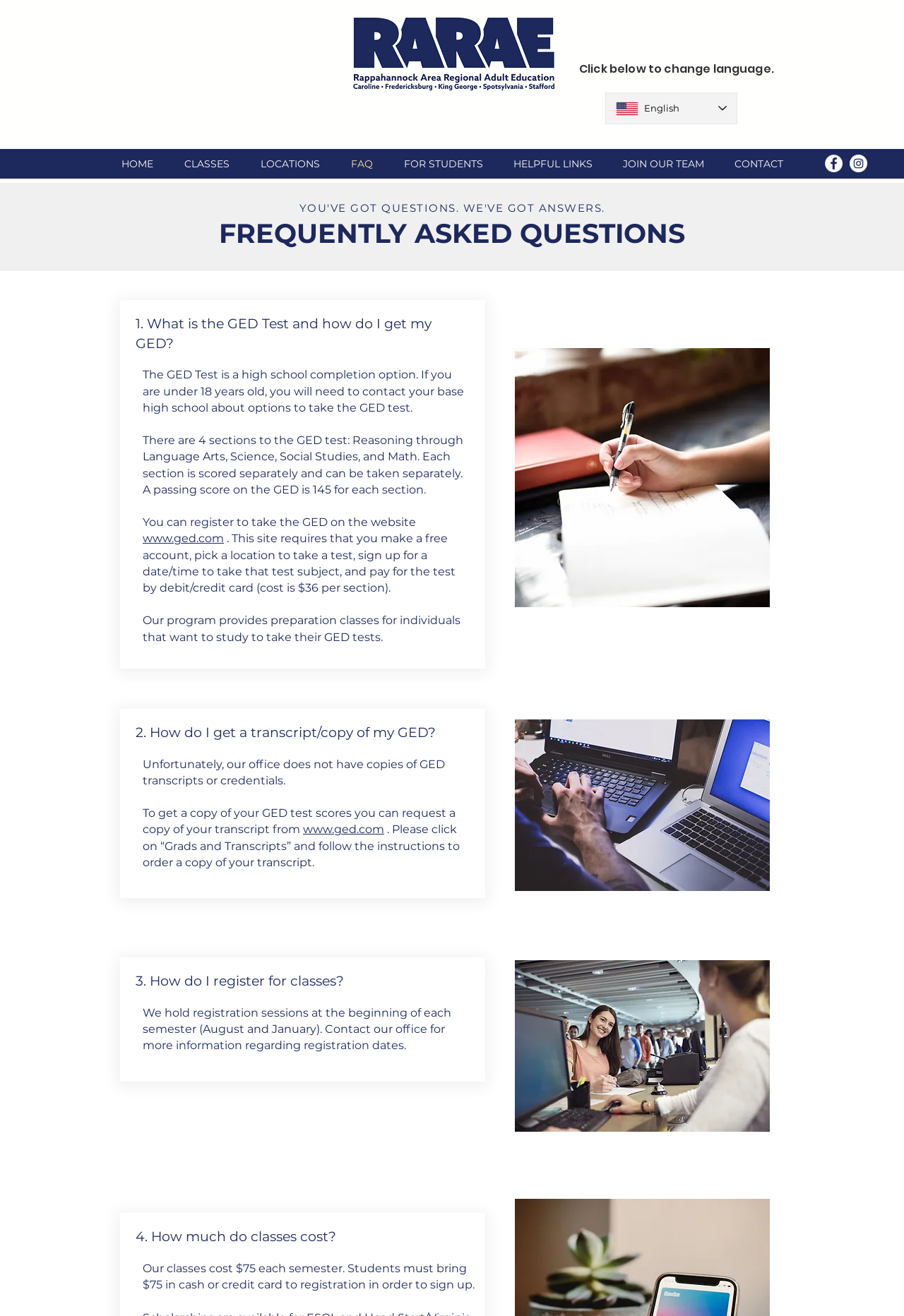Please locate the bounding box coordinates of the element that should be clicked to complete the given instruction: "Change language".

[0.67, 0.07, 0.816, 0.094]